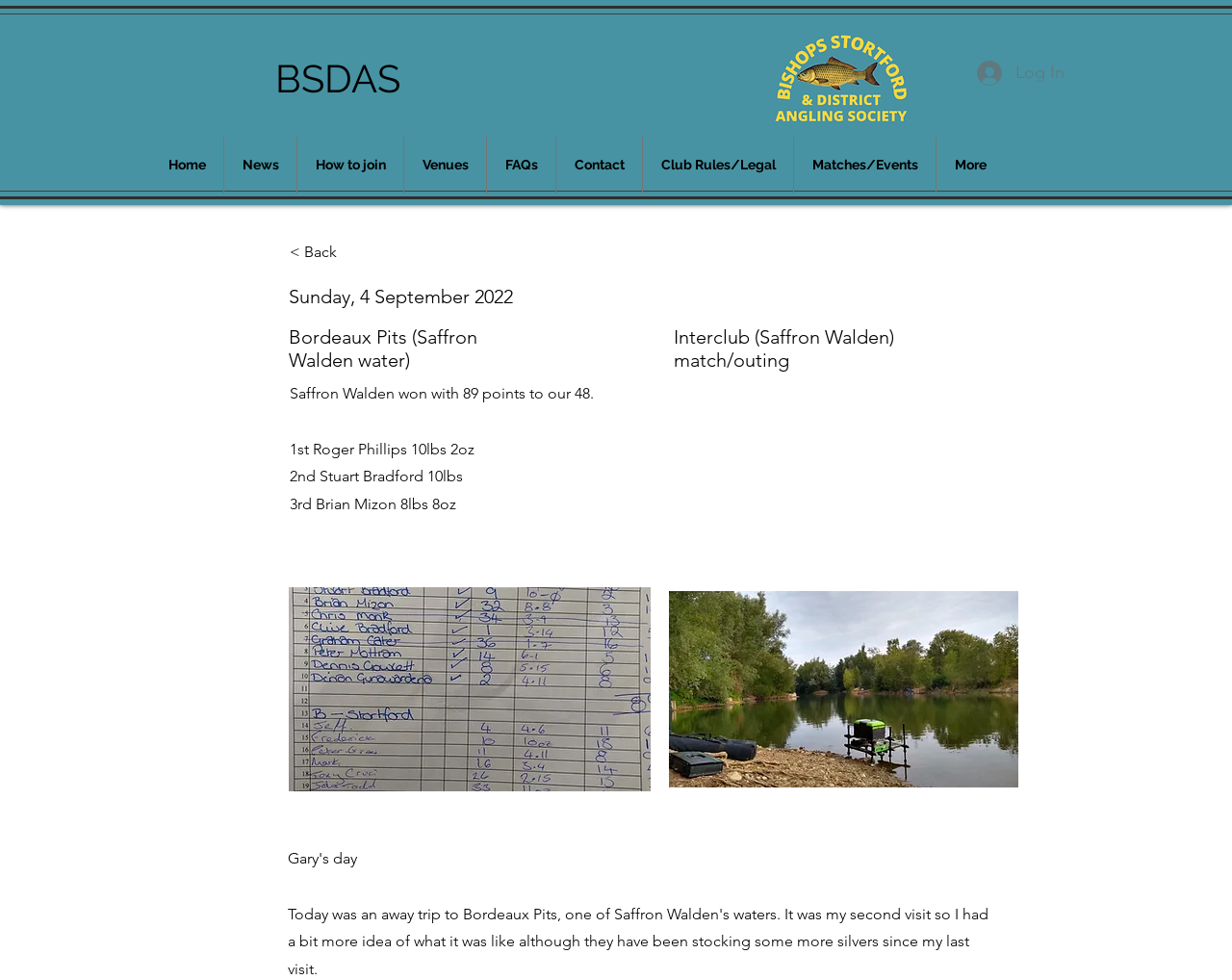Answer the question below in one word or phrase:
How many points did Saffron Walden score?

89 points